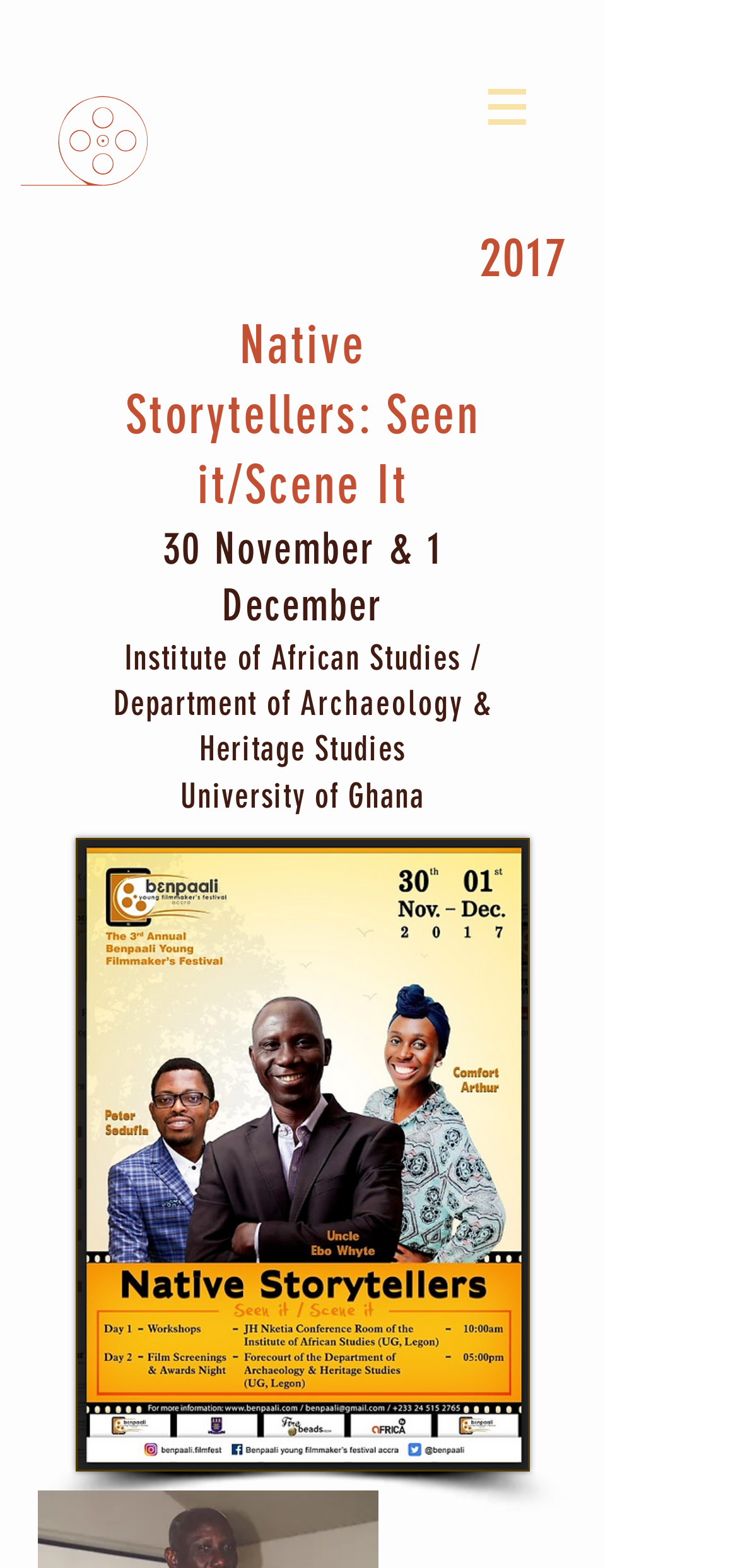Provide a thorough description of the webpage you see.

The webpage appears to be an event page for "Native Storytellers: Seen it/Scene It" held on November 30 and December 1, 2017, at the University of Ghana. 

At the top left, there is a link with no text. To the right of this link, there is a navigation menu labeled "Site" with a button that has a popup menu. The button is accompanied by a small image. 

Below the navigation menu, there is a large heading that reads "2017". 

On the left side of the page, there is a series of text blocks that provide details about the event. The first text block reads "Native Storytellers: Seen it/Scene It". Below this, there is a text block with the dates "30 November & 1 December". The next text block lists the organizers, "Institute of African Studies / Department of Archaeology & Heritage Studies", and finally, the venue is specified as the "University of Ghana". 

On the right side of the page, there is a large image that takes up most of the vertical space, which appears to be a poster for the event, labeled "Benpaali poster 2017.png".